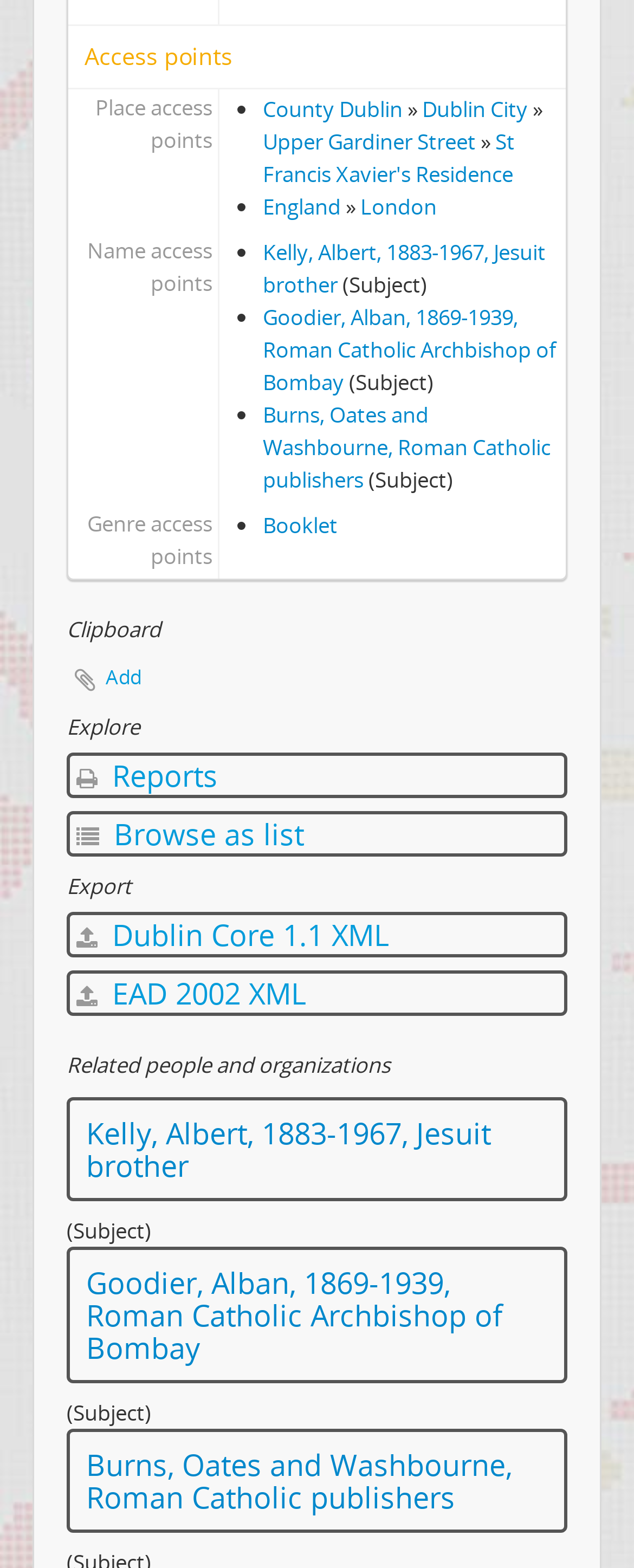Determine the coordinates of the bounding box that should be clicked to complete the instruction: "Expand the subfonds IE IJA J/252 - Fr Michael J Moloney SJ, 1931-1984". The coordinates should be represented by four float numbers between 0 and 1: [left, top, right, bottom].

[0.169, 0.271, 0.892, 0.295]